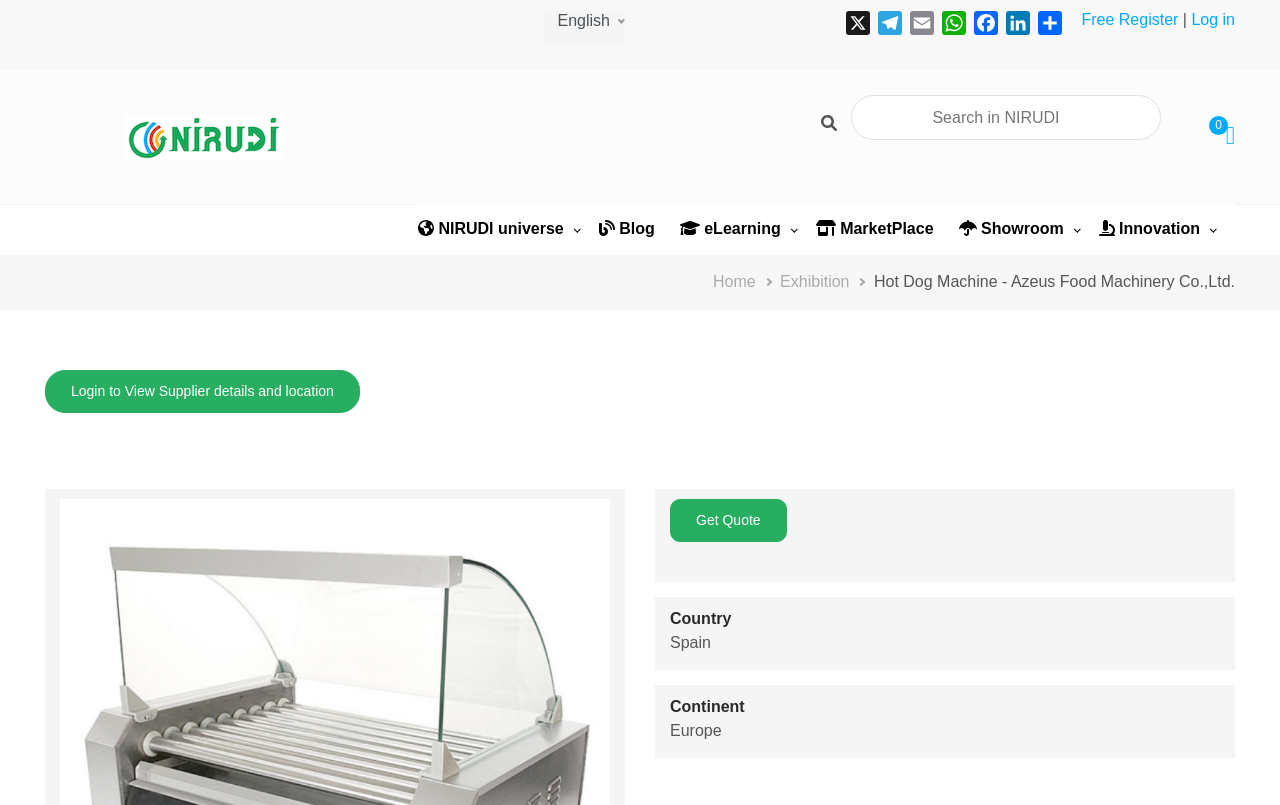Show the bounding box coordinates for the element that needs to be clicked to execute the following instruction: "View NIRUDI universe". Provide the coordinates in the form of four float numbers between 0 and 1, i.e., [left, top, right, bottom].

[0.327, 0.254, 0.468, 0.316]